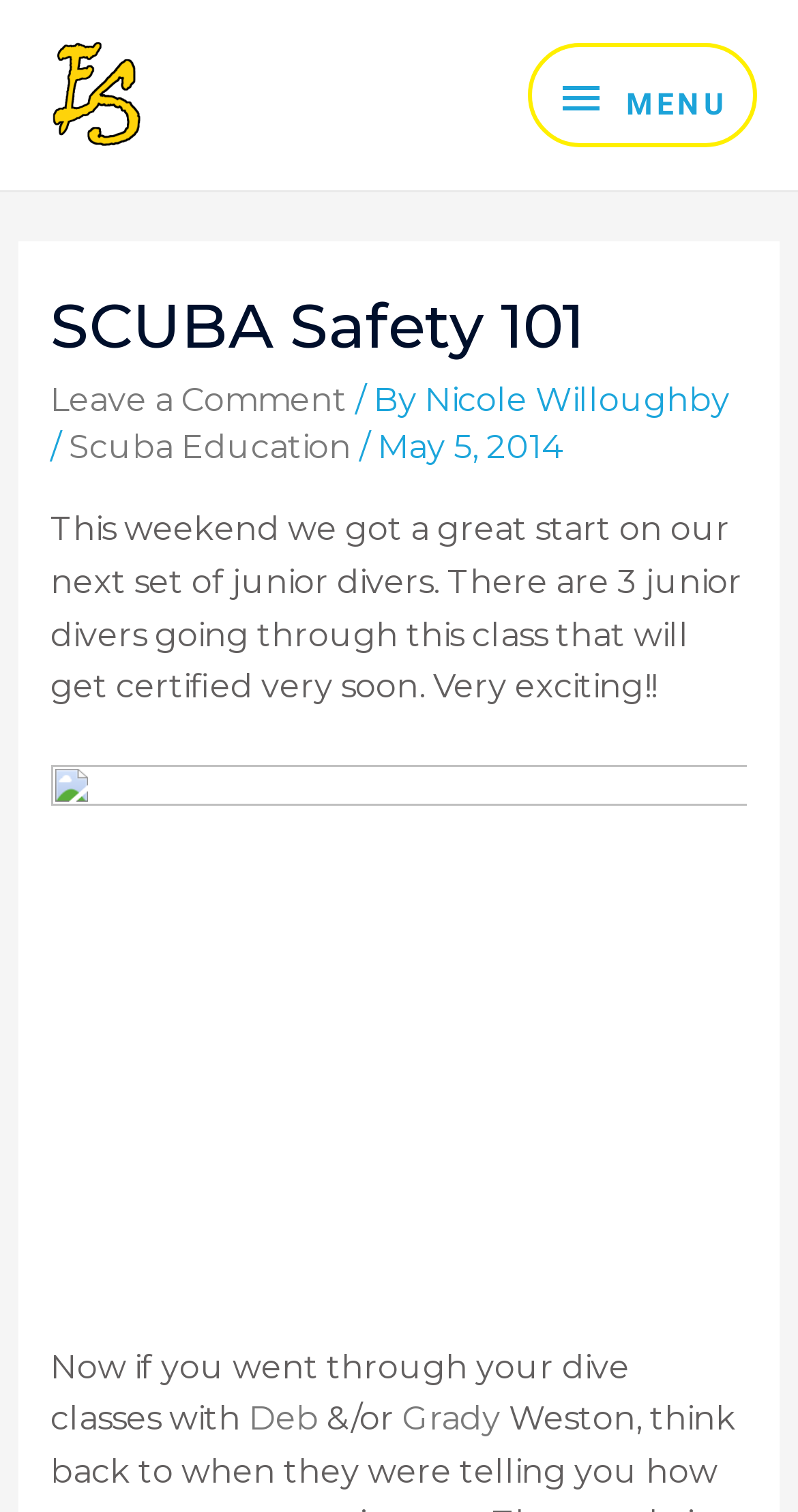Give a short answer using one word or phrase for the question:
What is the date of the article?

May 5, 2014